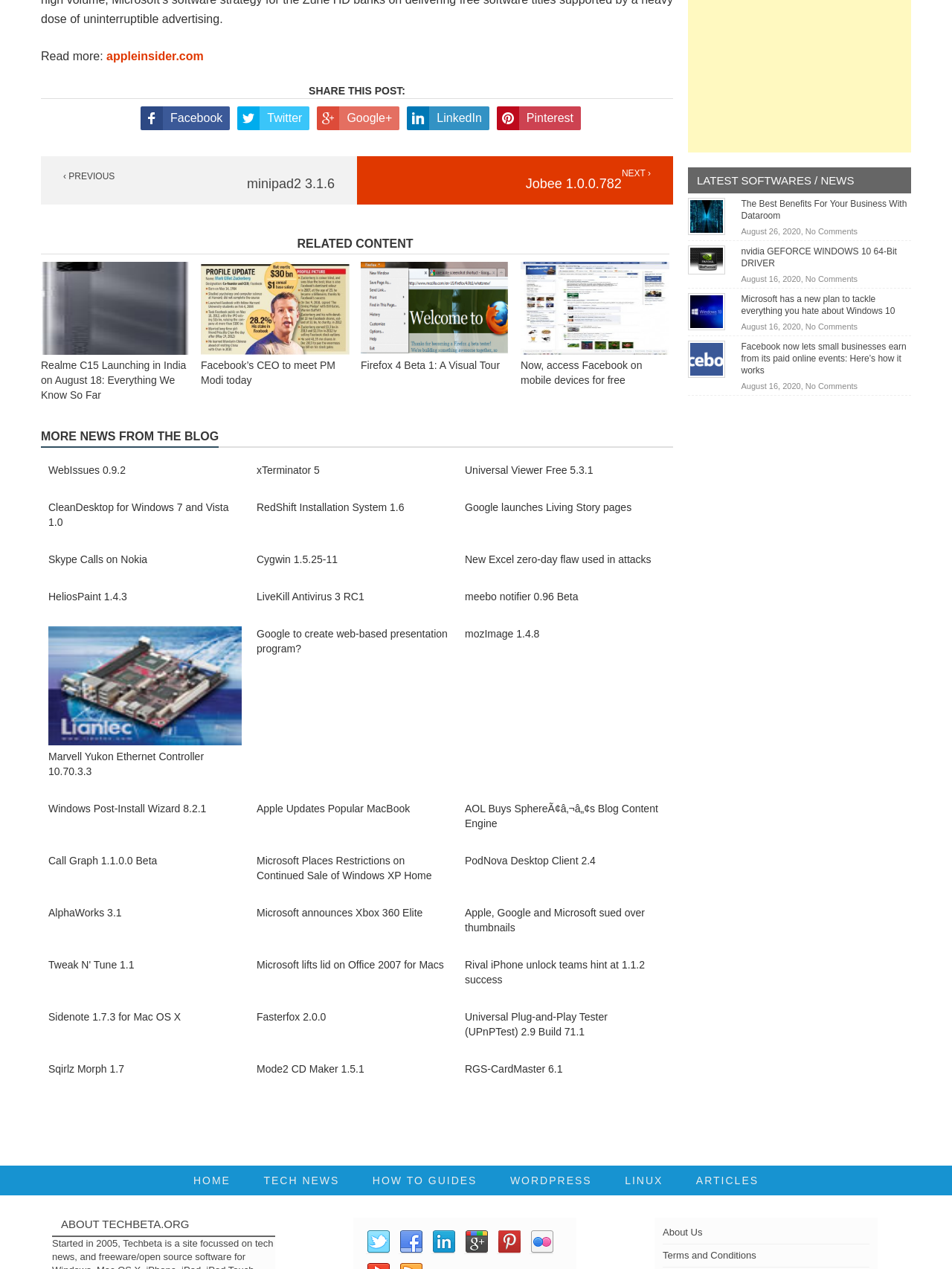Identify the bounding box for the element characterized by the following description: "Sqirlz Morph 1.7".

[0.051, 0.837, 0.13, 0.847]